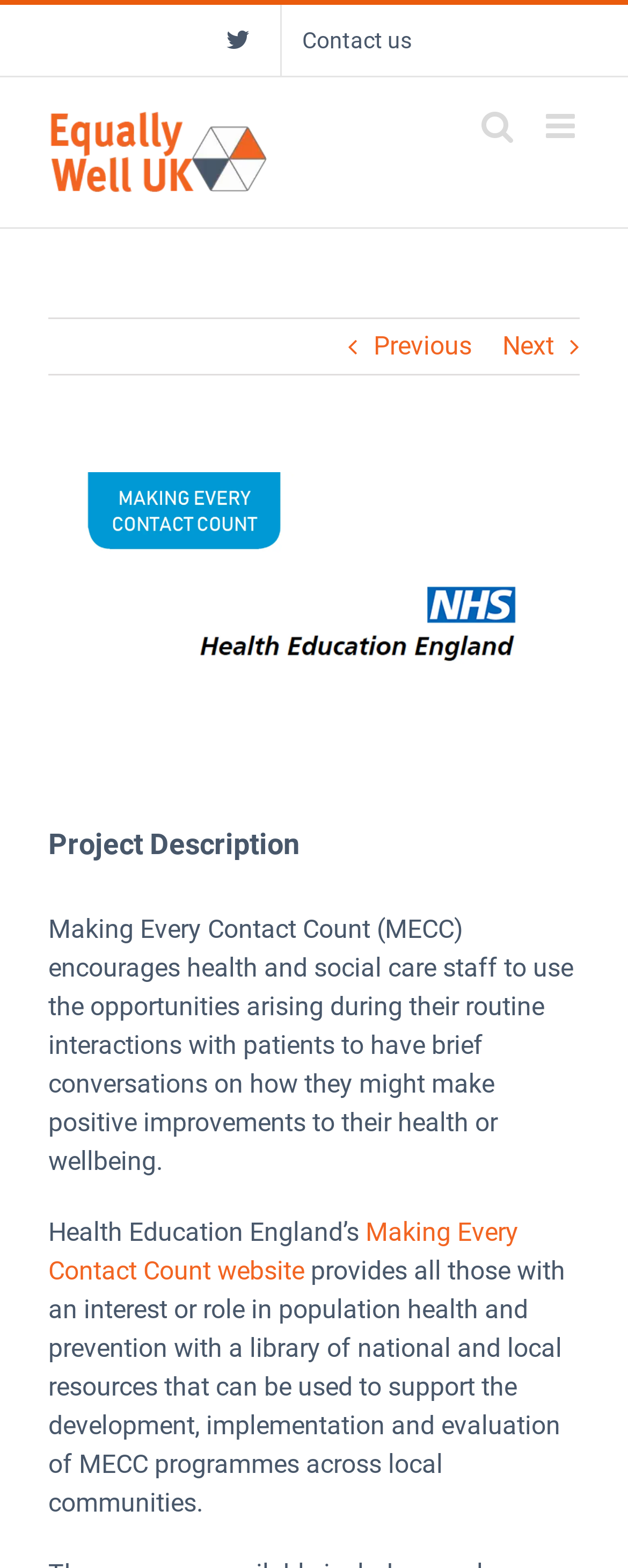Answer briefly with one word or phrase:
How many links are in the secondary menu?

2